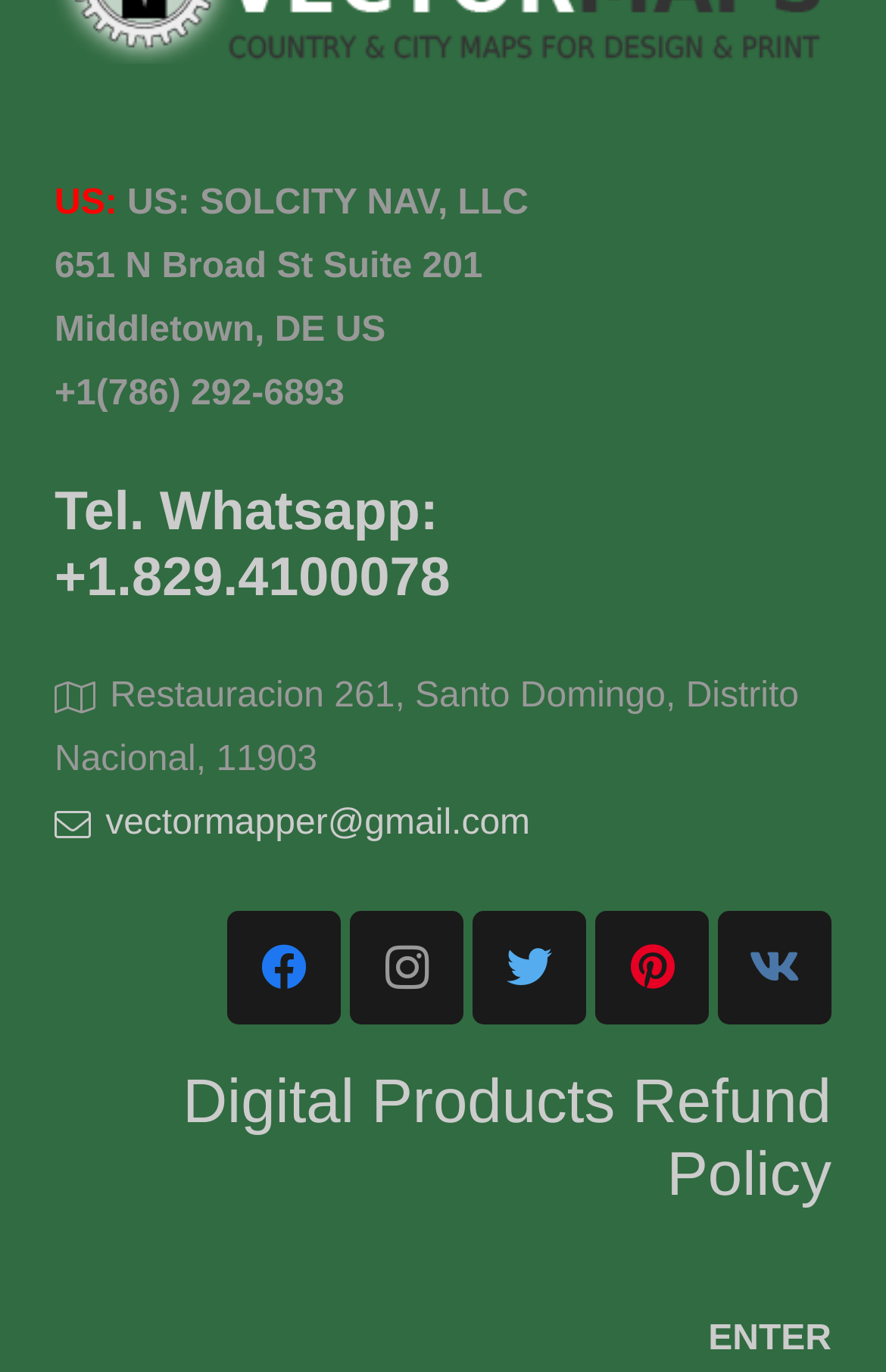Specify the bounding box coordinates (top-left x, top-left y, bottom-right x, bottom-right y) of the UI element in the screenshot that matches this description: Tel. Whatsapp: +1.829.4100078

[0.062, 0.351, 0.508, 0.443]